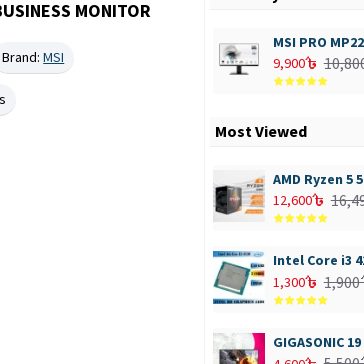Provide a comprehensive description of the image.

The image showcases the MSI PRO MP223 21.5-Inch Full HD Business Monitor, prominently displayed as part of a promotional listing. The monitor is highlighted with key specifications and pricing details. It features a 100Hz refresh rate, making it suitable for smooth visual performance, especially in business settings. 

The pricing information shows an attractive offer price of 9,900৳, alongside the original price of 10,800৳, indicating a substantial discount and emphasizing its affordability. The brand, MSI, is also noted, adding credibility to the product. 

This monitor is designed with business users in mind, offering a balance of functionality and quality, which is ideal for long work hours, thanks to its eye-friendly features. The image suggests a competitive choice for individuals and enterprises looking to enhance their workstations with reliable display technology.